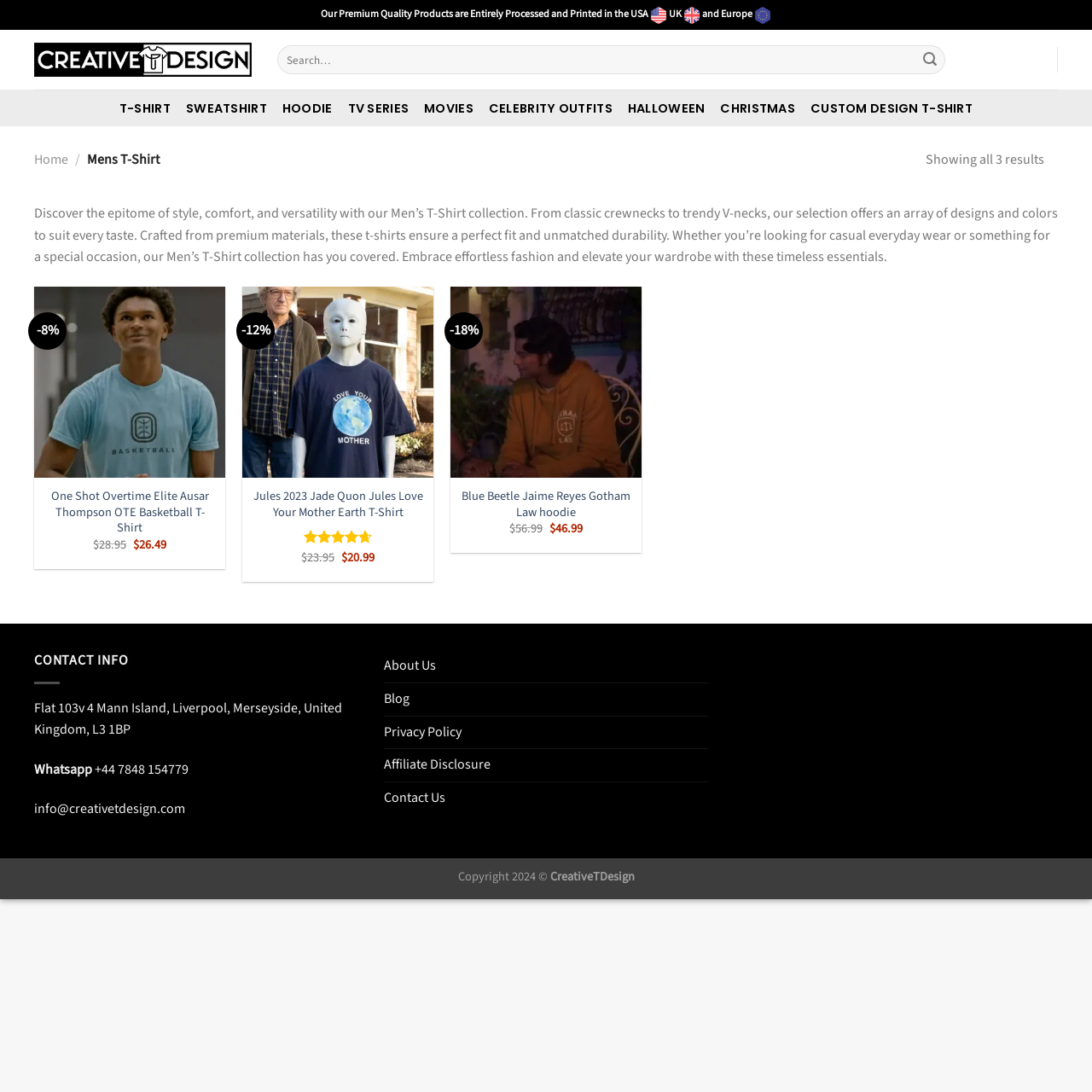Reply to the question with a brief word or phrase: How many results are shown on this page?

3